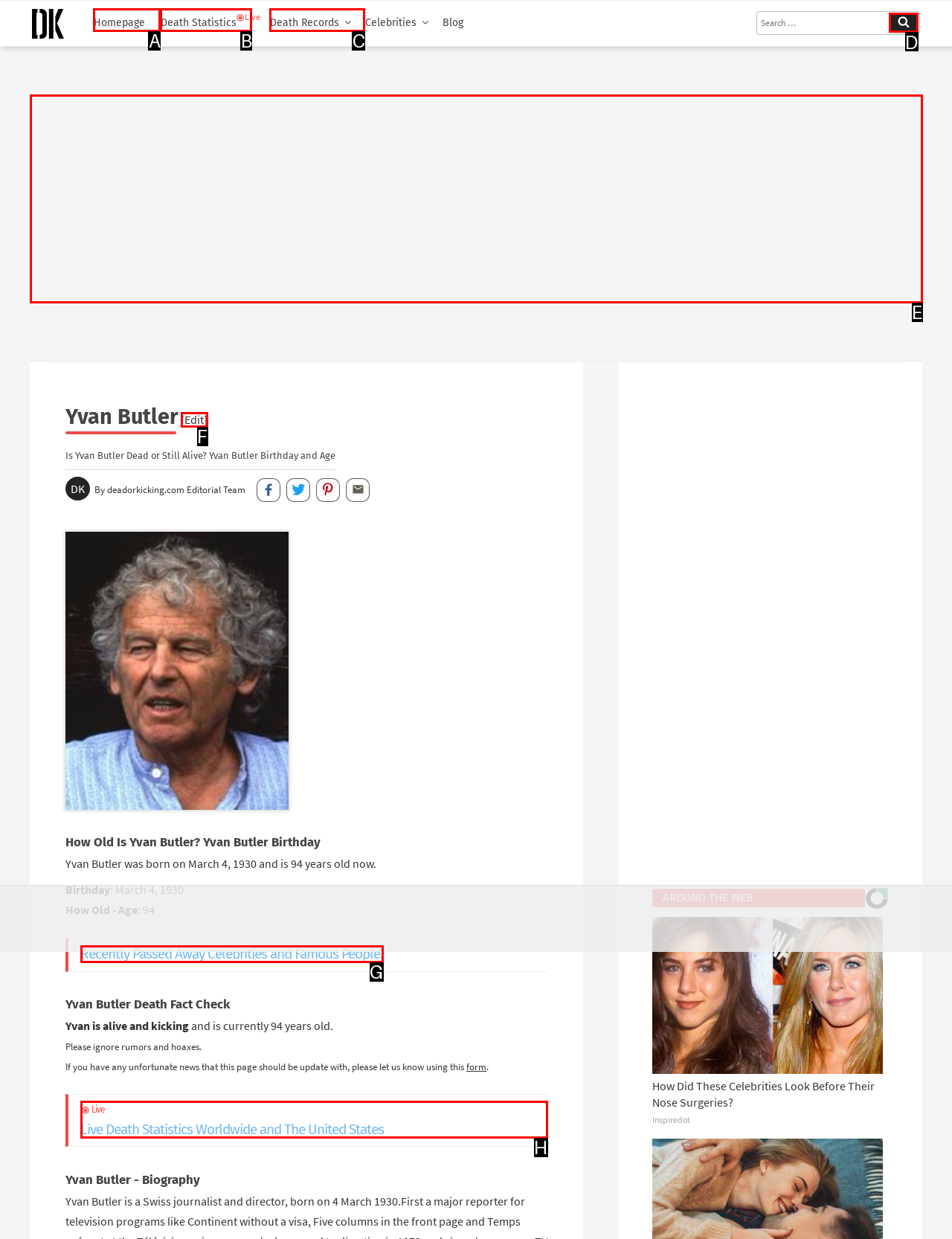Determine the option that aligns with this description: Death Records
Reply with the option's letter directly.

C